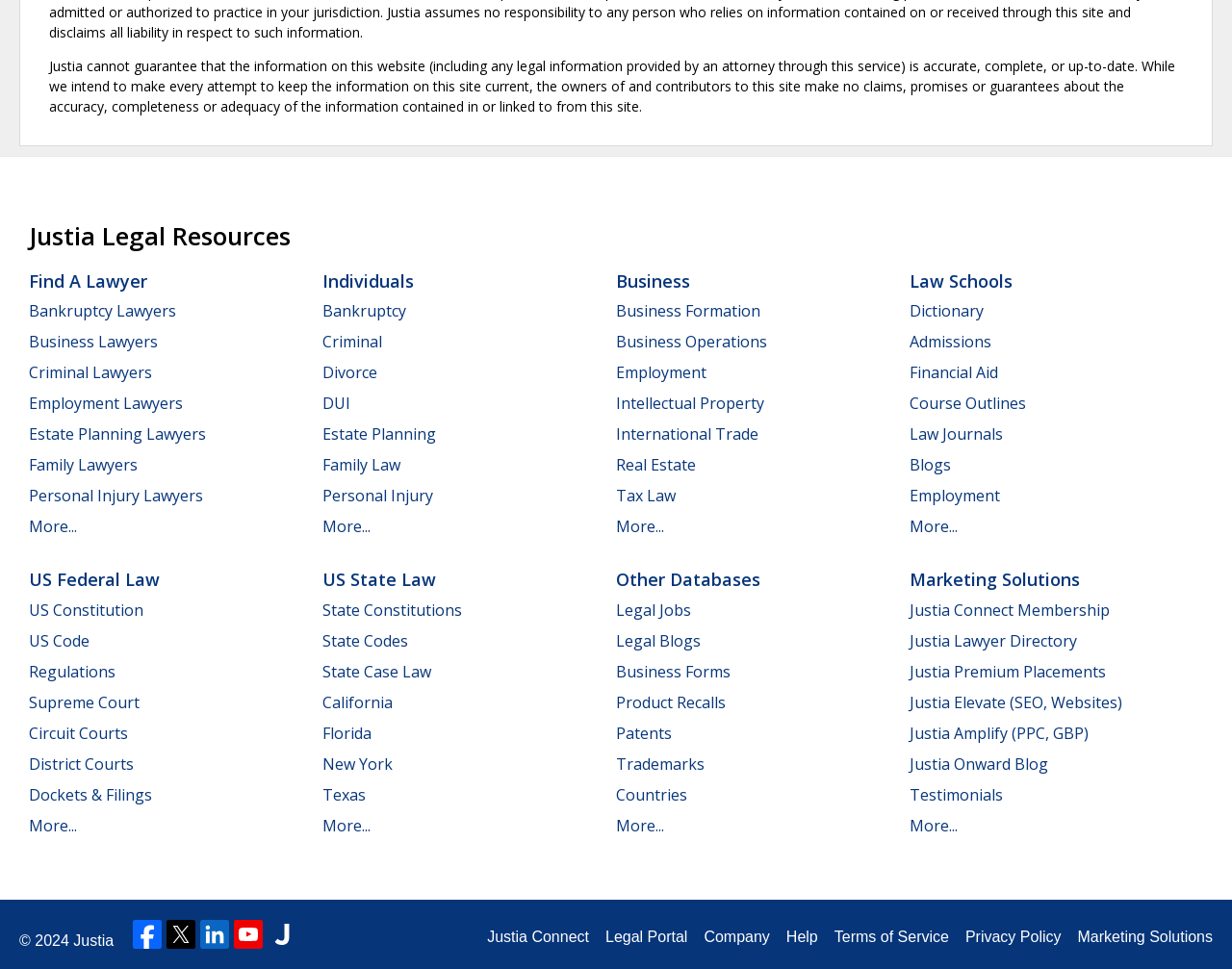For the element described, predict the bounding box coordinates as (top-left x, top-left y, bottom-right x, bottom-right y). All values should be between 0 and 1. Element description: Regional and Local SEO

None